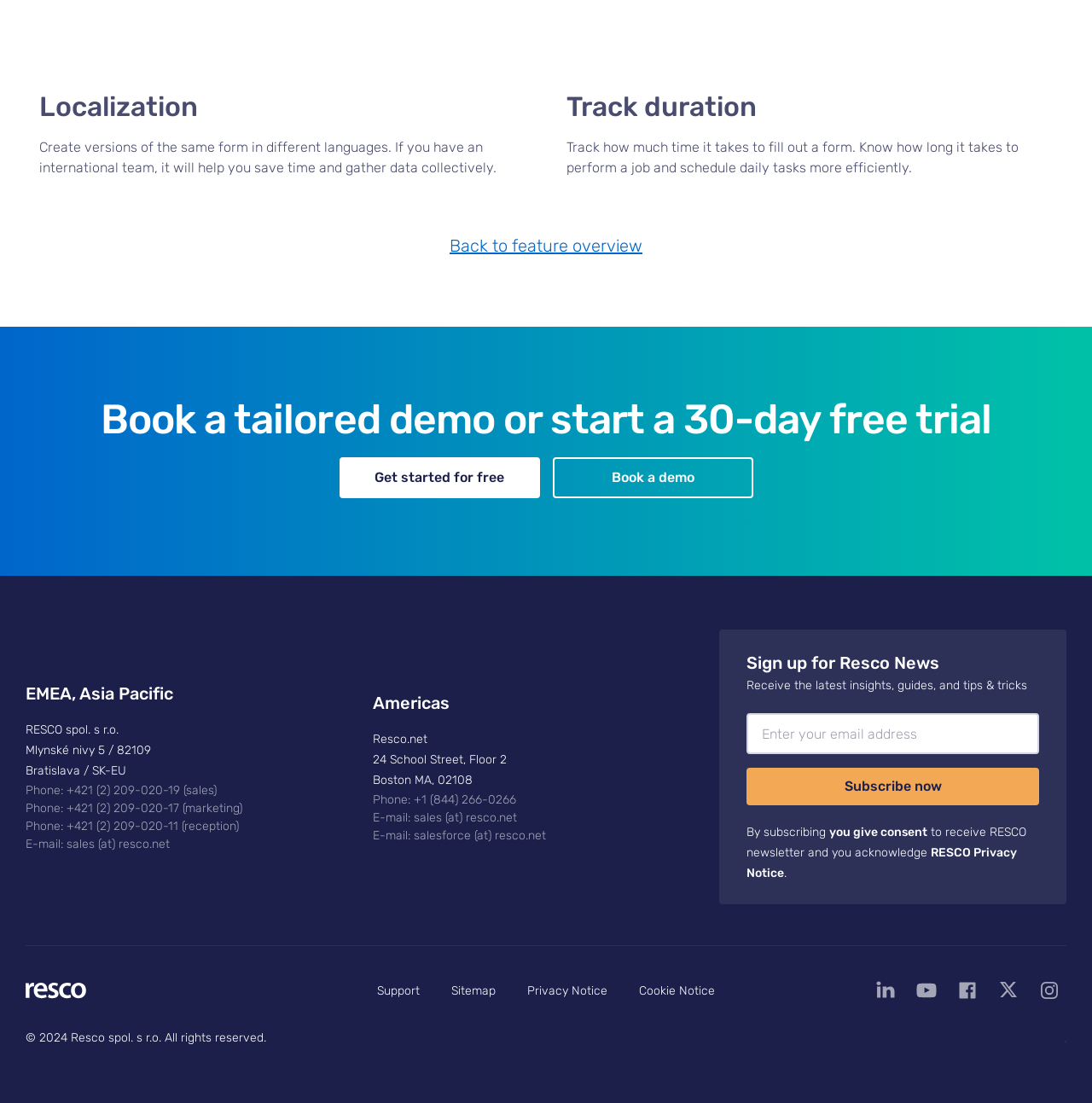Please answer the following question as detailed as possible based on the image: 
What is the company name of the EMEA and Asia Pacific region?

Based on the webpage, the company name of the EMEA and Asia Pacific region is RESCO spol. s r.o., with an address in Bratislava, SK-EU.